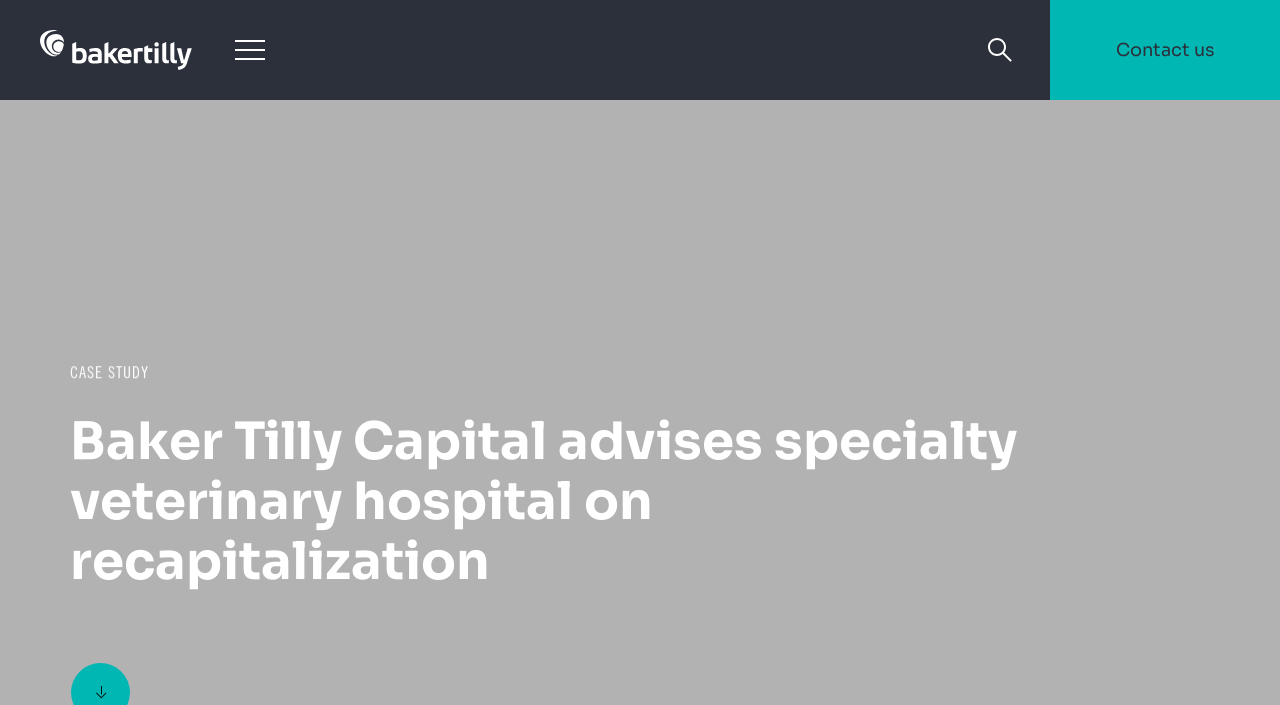Using the given description, provide the bounding box coordinates formatted as (top-left x, top-left y, bottom-right x, bottom-right y), with all values being floating point numbers between 0 and 1. Description: menu

[0.176, 0.035, 0.215, 0.106]